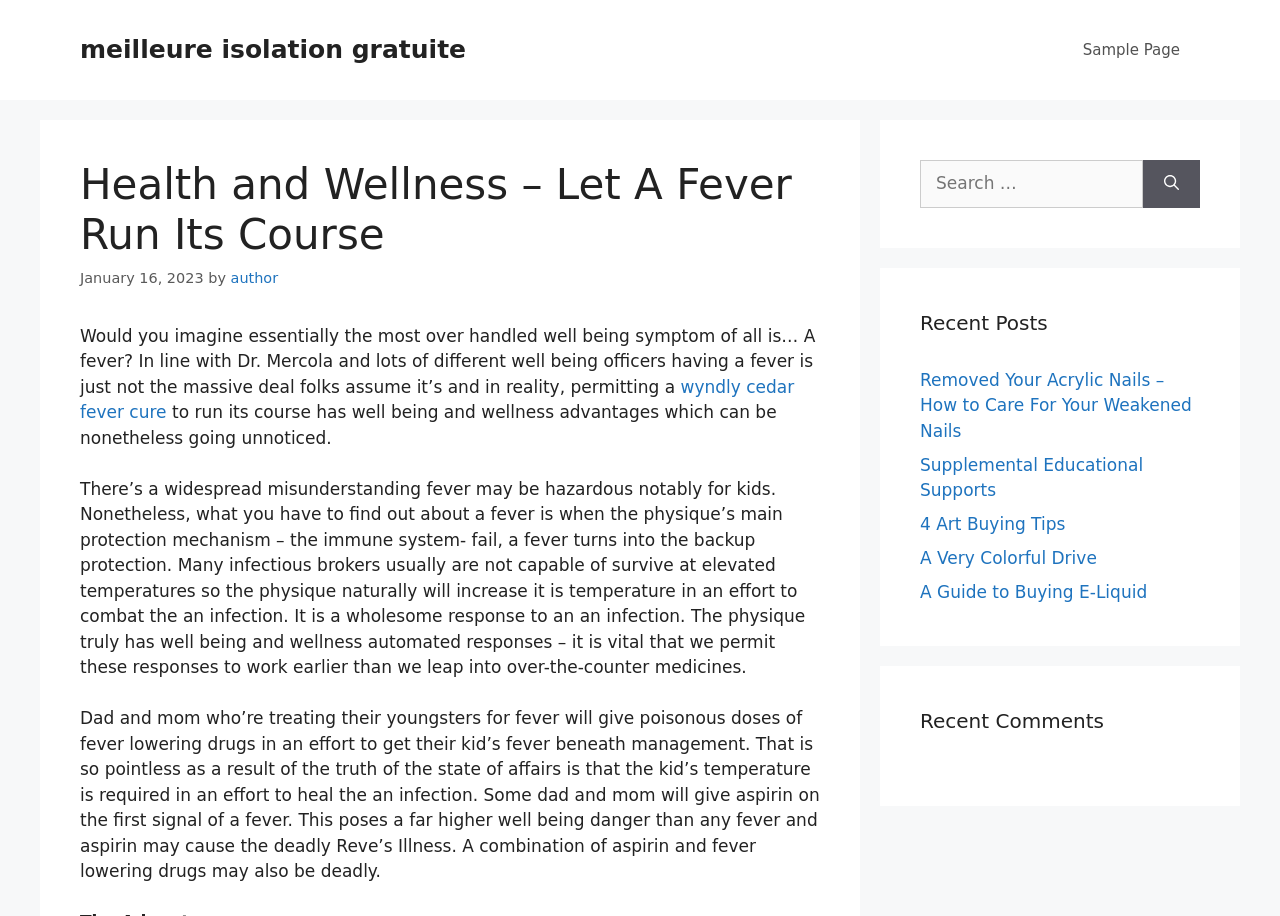Please provide the bounding box coordinates in the format (top-left x, top-left y, bottom-right x, bottom-right y). Remember, all values are floating point numbers between 0 and 1. What is the bounding box coordinate of the region described as: author

[0.18, 0.295, 0.217, 0.312]